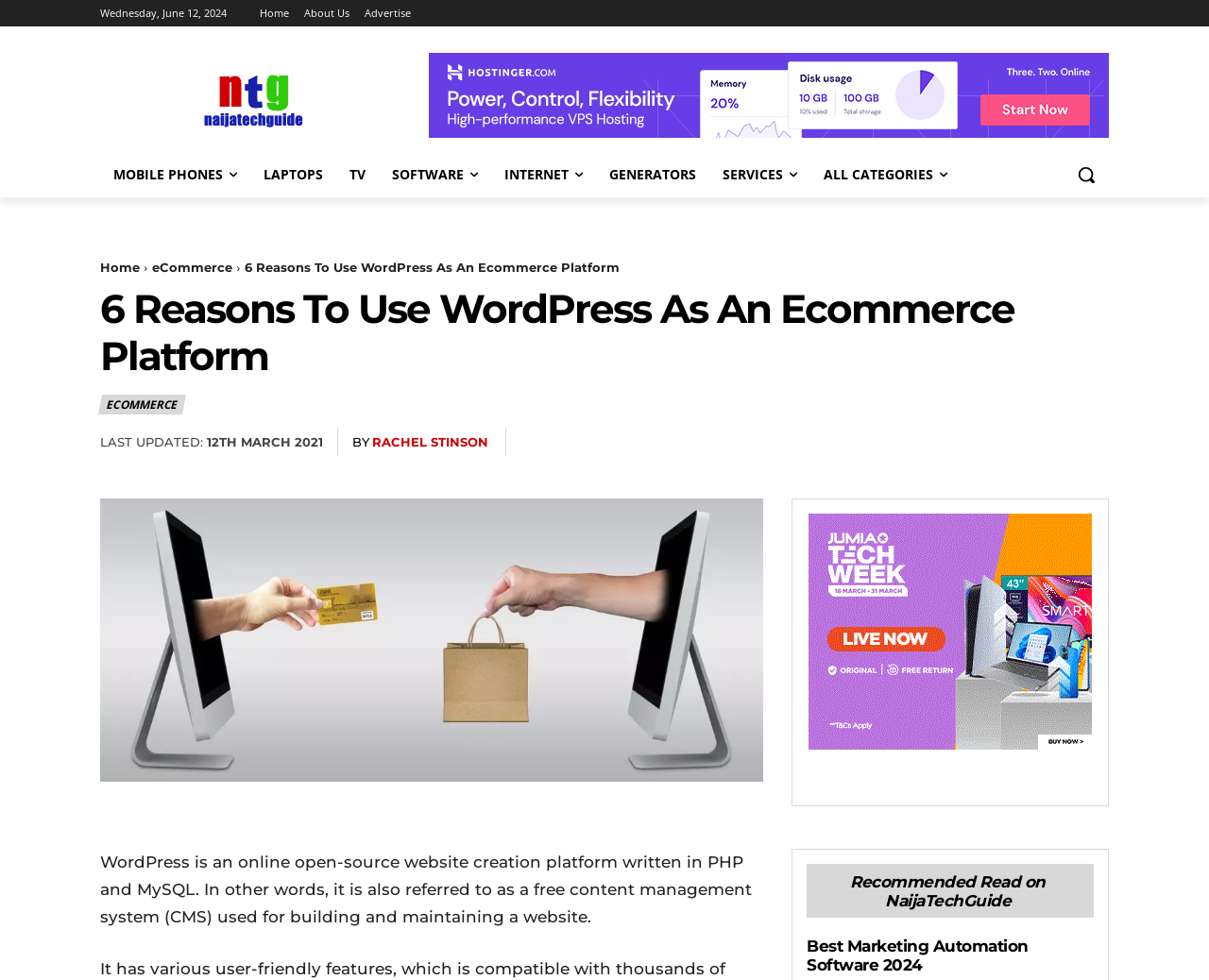Determine the bounding box coordinates in the format (top-left x, top-left y, bottom-right x, bottom-right y). Ensure all values are floating point numbers between 0 and 1. Identify the bounding box of the UI element described by: Journalism

None